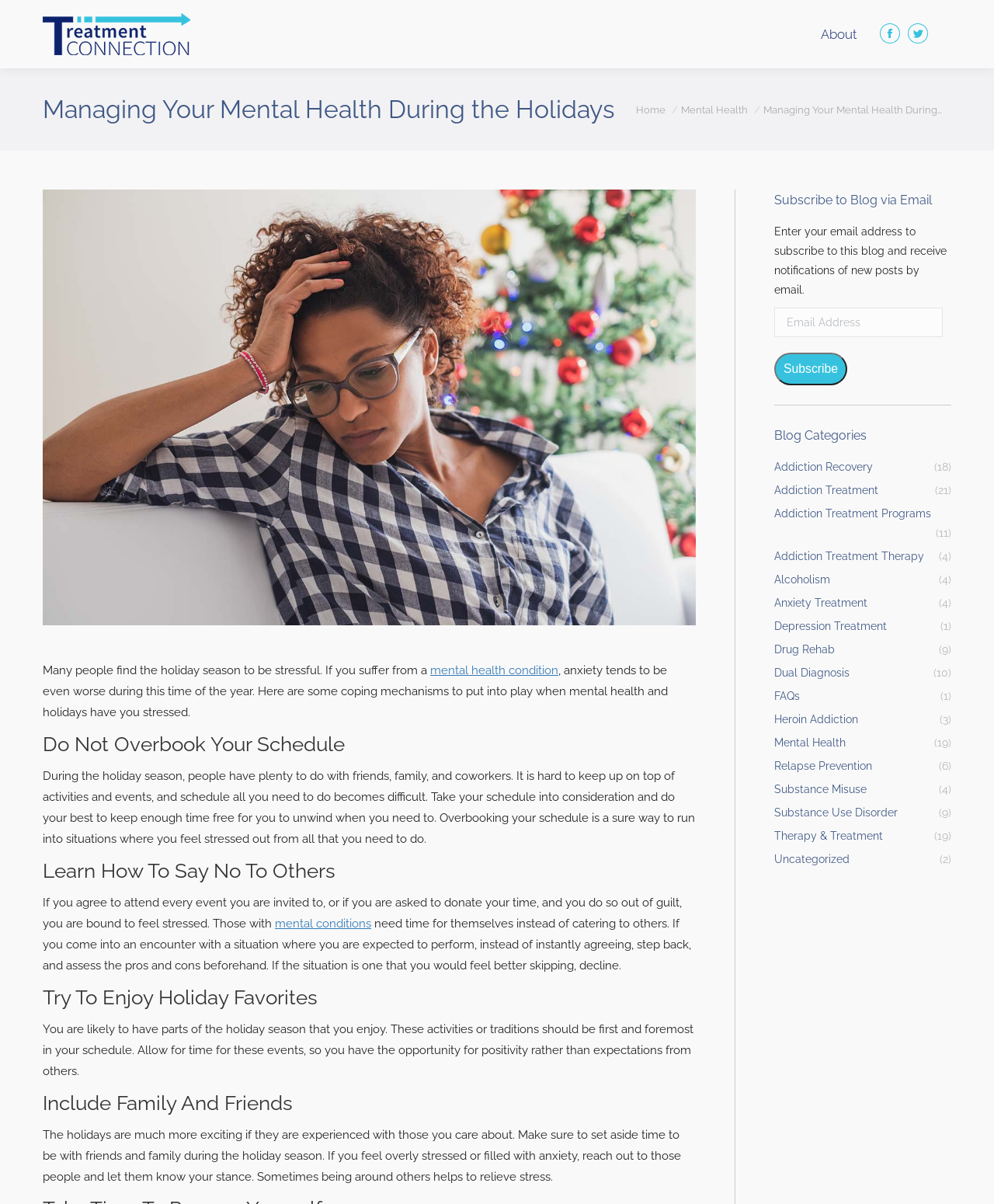Give a detailed explanation of the elements present on the webpage.

The webpage is about managing mental health during the holiday season, specifically focusing on stress management and anxiety. At the top left, there is a link to the "Treatment Connection Blog" accompanied by an image. A horizontal menubar is located below, with a menu item labeled "About" on the right side. Social media links to Facebook and Twitter are positioned on the top right.

The main content of the webpage is divided into sections, each with a heading. The first section, "Managing Your Mental Health During the Holidays," is followed by a brief introduction to the topic. An image of a woman struggling with her mental health during the holidays is displayed below.

The subsequent sections provide tips and advice on managing mental health during the holiday season. These sections include "Do Not Overbook Your Schedule," "Learn How To Say No To Others," "Try To Enjoy Holiday Favorites," and "Include Family And Friends." Each section contains a brief paragraph explaining the importance of these tips in reducing stress and anxiety.

On the right side of the webpage, there is a section for subscribing to the blog via email, where users can enter their email address and click the "Subscribe" button. Below this section, there is a list of blog categories.

At the very bottom of the webpage, there is a link to "Go to Top" on the right side, allowing users to quickly navigate back to the top of the page.